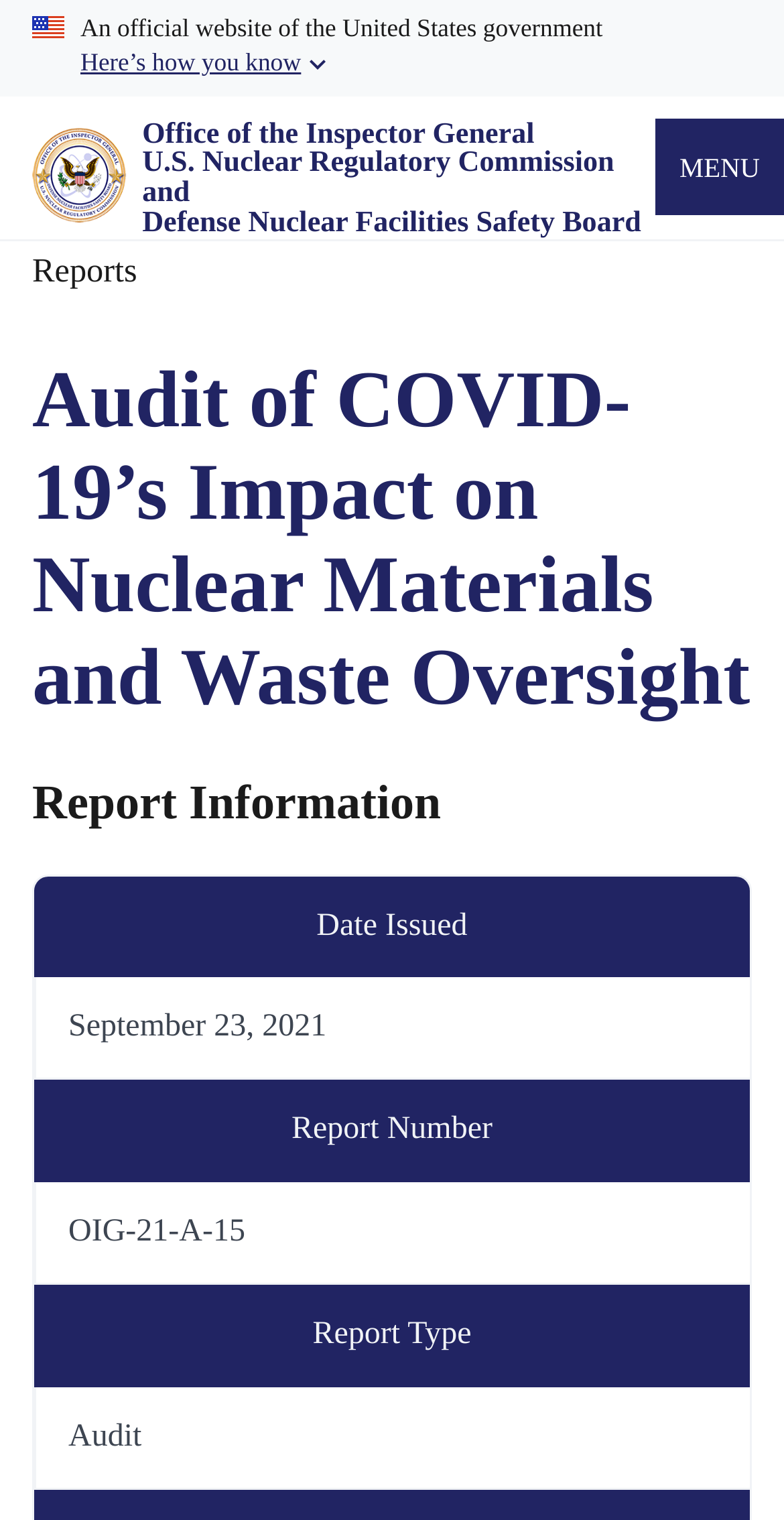Can you determine the main header of this webpage?

Audit of COVID-19’s Impact on Nuclear Materials and Waste Oversight